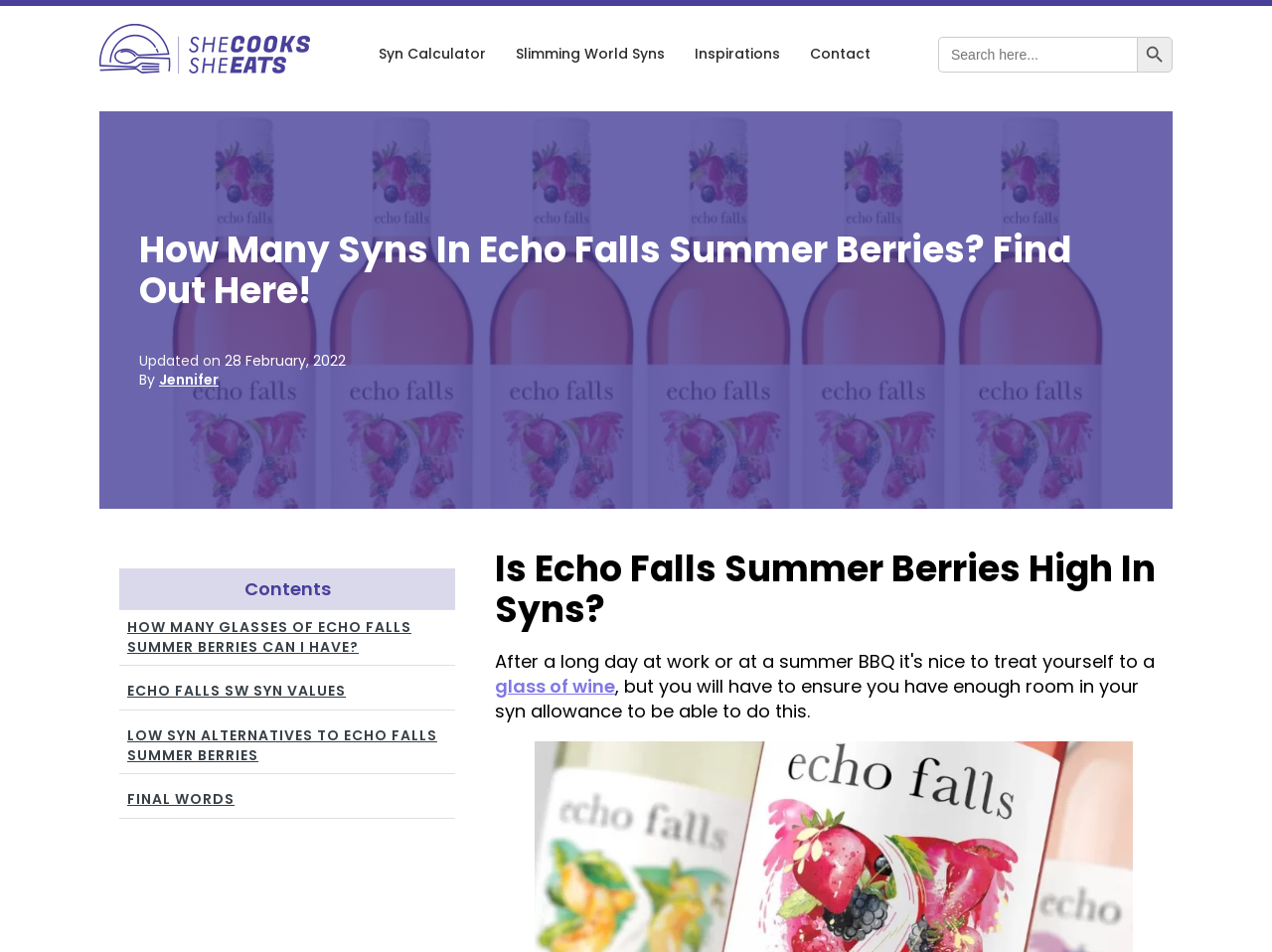Specify the bounding box coordinates of the area to click in order to follow the given instruction: "Search for something."

[0.738, 0.039, 0.922, 0.076]